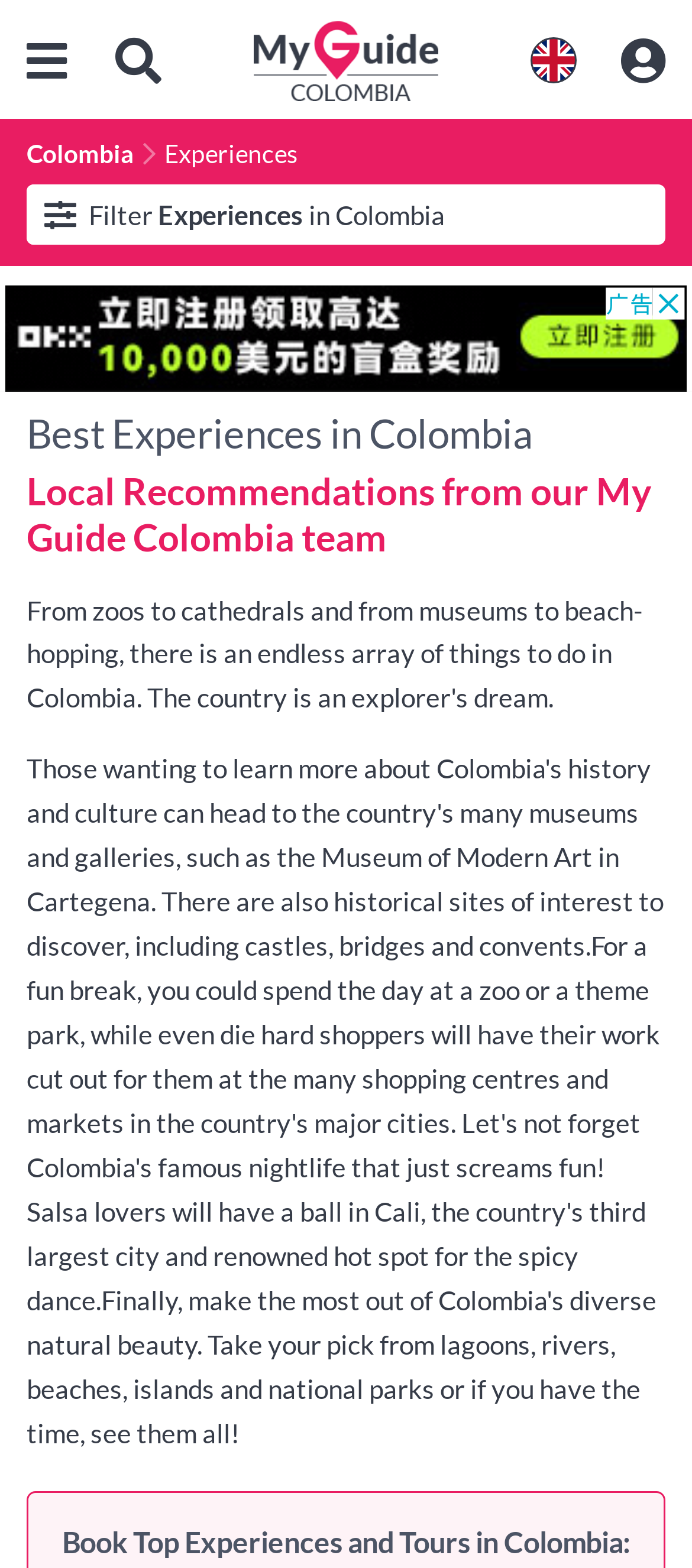Identify and provide the text content of the webpage's primary headline.

Best Experiences in Colombia